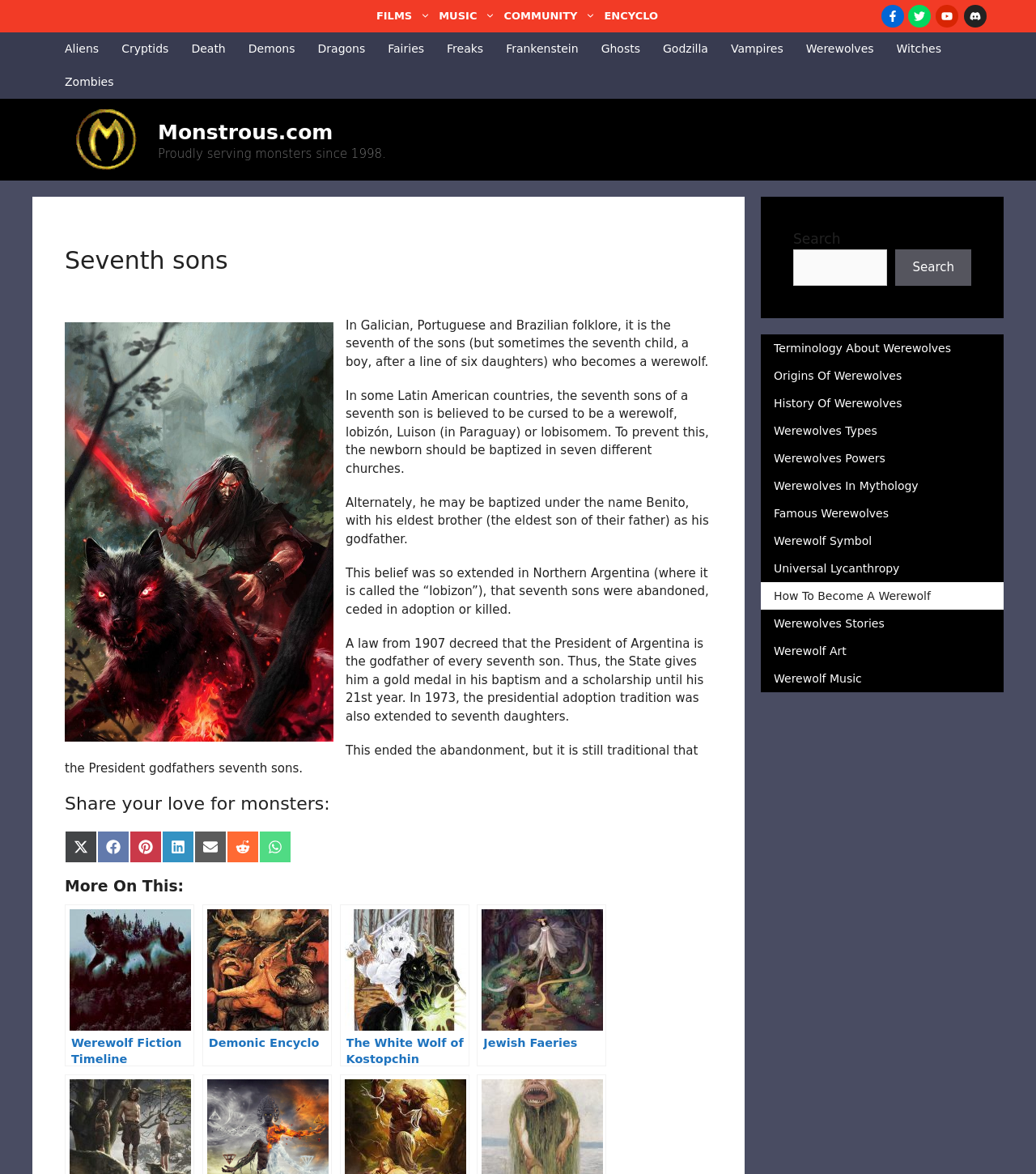Please reply with a single word or brief phrase to the question: 
What is the seventh son believed to become in some Latin American countries?

Werewolf